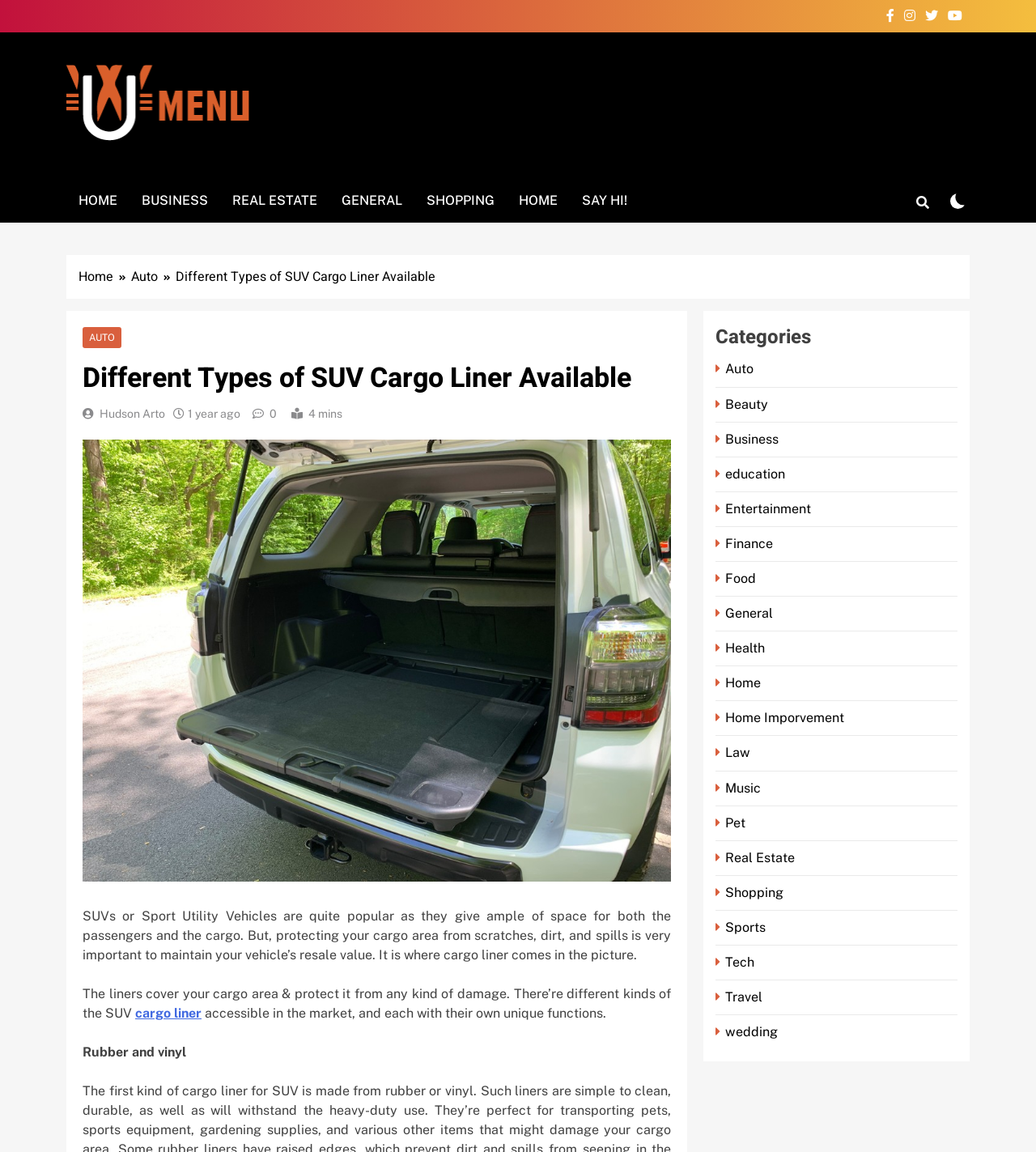Calculate the bounding box coordinates for the UI element based on the following description: "1 year ago1 year ago". Ensure the coordinates are four float numbers between 0 and 1, i.e., [left, top, right, bottom].

[0.181, 0.354, 0.232, 0.365]